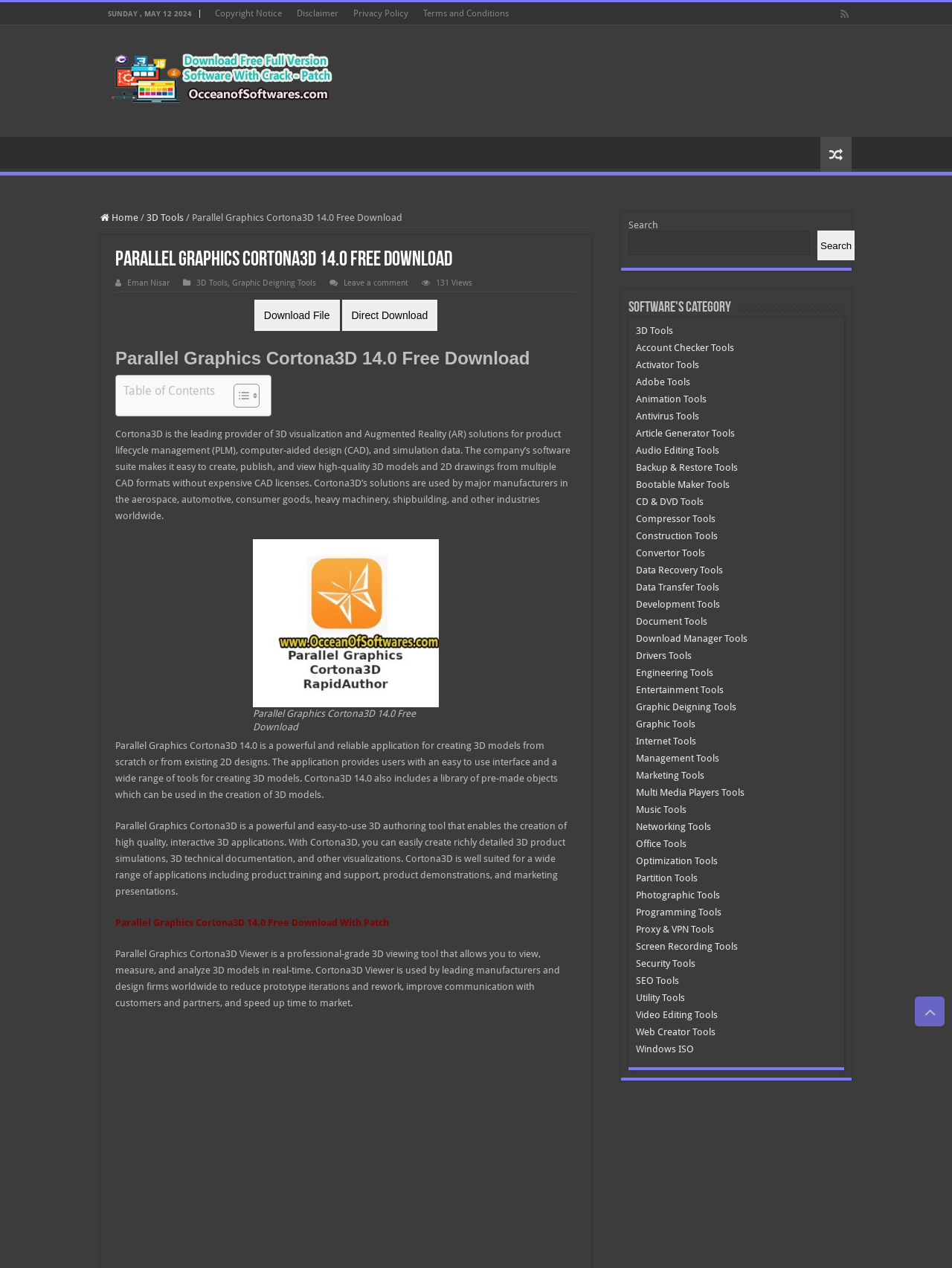Locate the primary heading on the webpage and return its text.

Parallel Graphics Cortona3D 14.0 Free Download